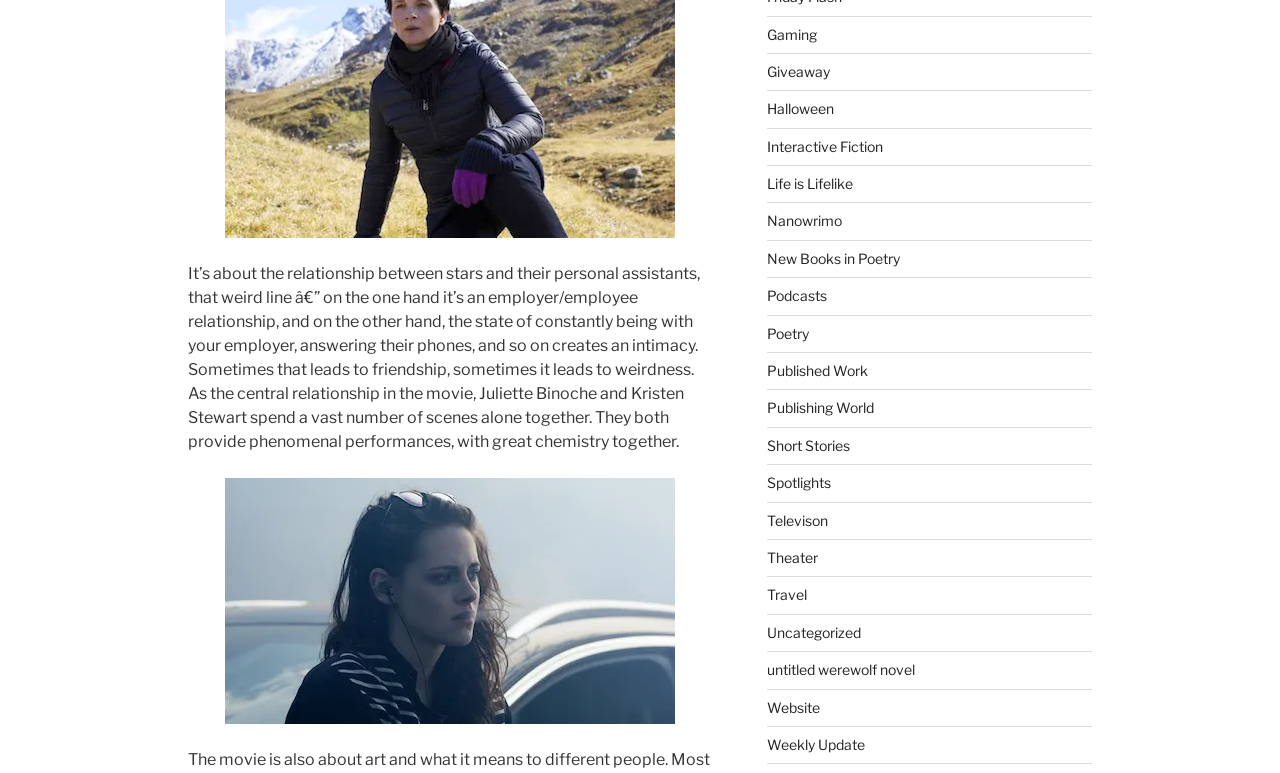Look at the image and give a detailed response to the following question: What is the topic of the movie described?

The topic of the movie is inferred from the static text element which describes the relationship between stars and their personal assistants, highlighting the intimacy and complexity of their employer-employee relationship.